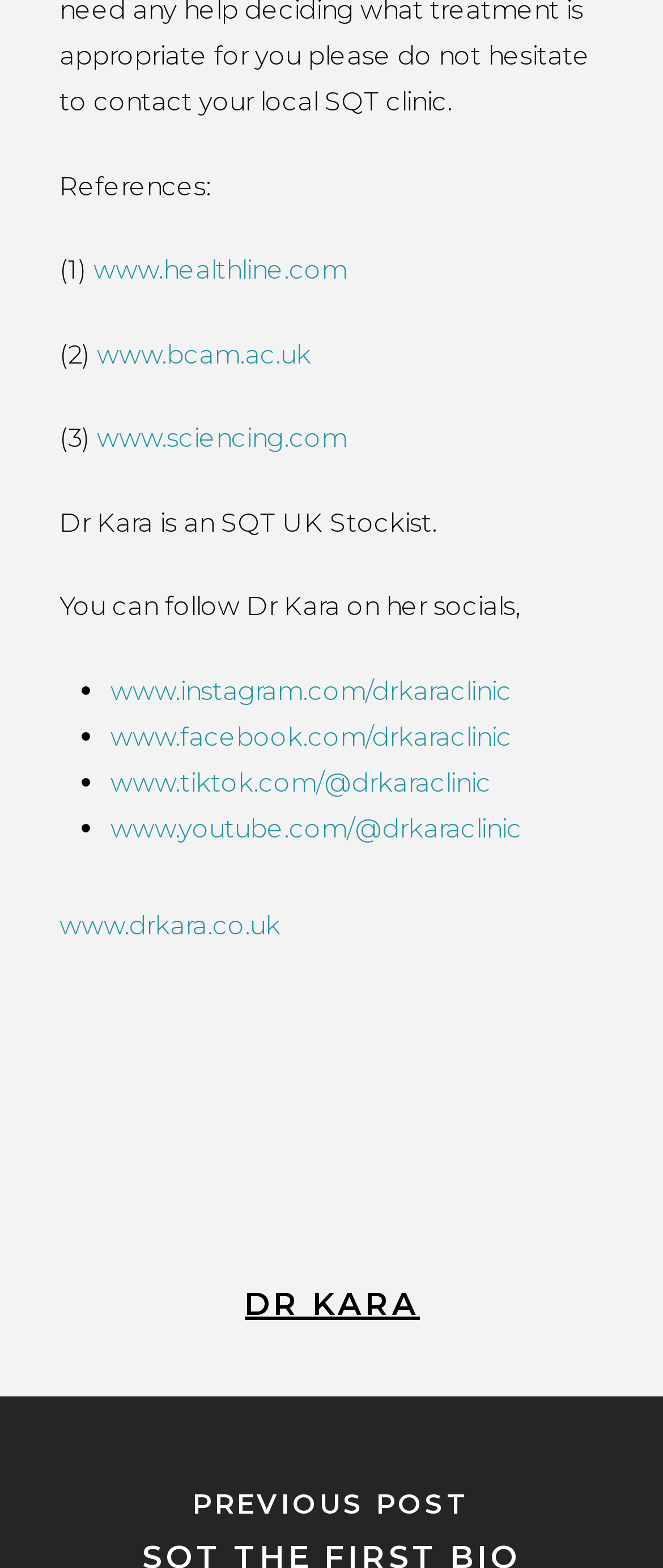Given the description of the UI element: "www.bcam.ac.uk", predict the bounding box coordinates in the form of [left, top, right, bottom], with each value being a float between 0 and 1.

[0.136, 0.215, 0.469, 0.236]